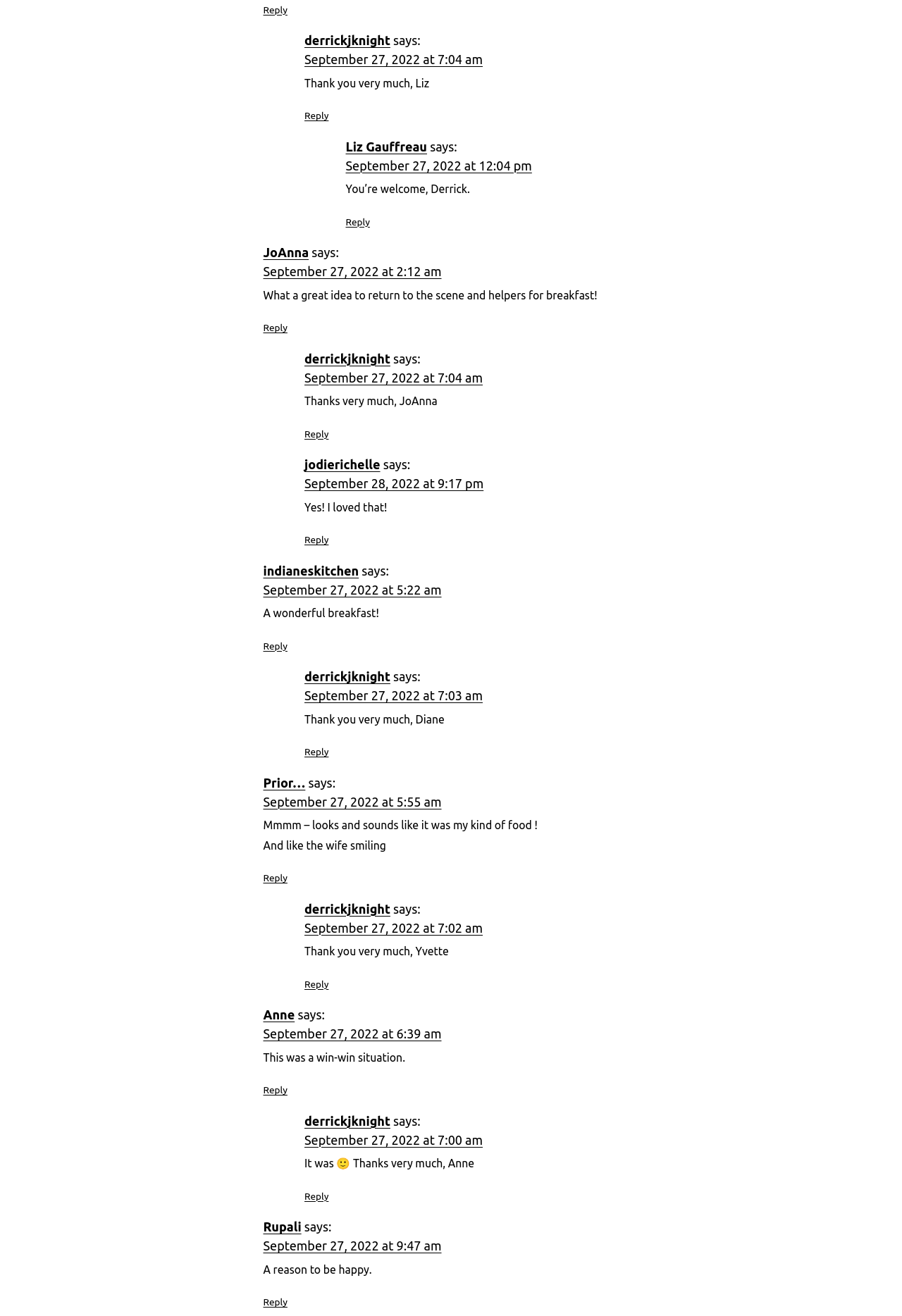Provide a short answer using a single word or phrase for the following question: 
What is the latest time a comment was posted?

9:17 pm